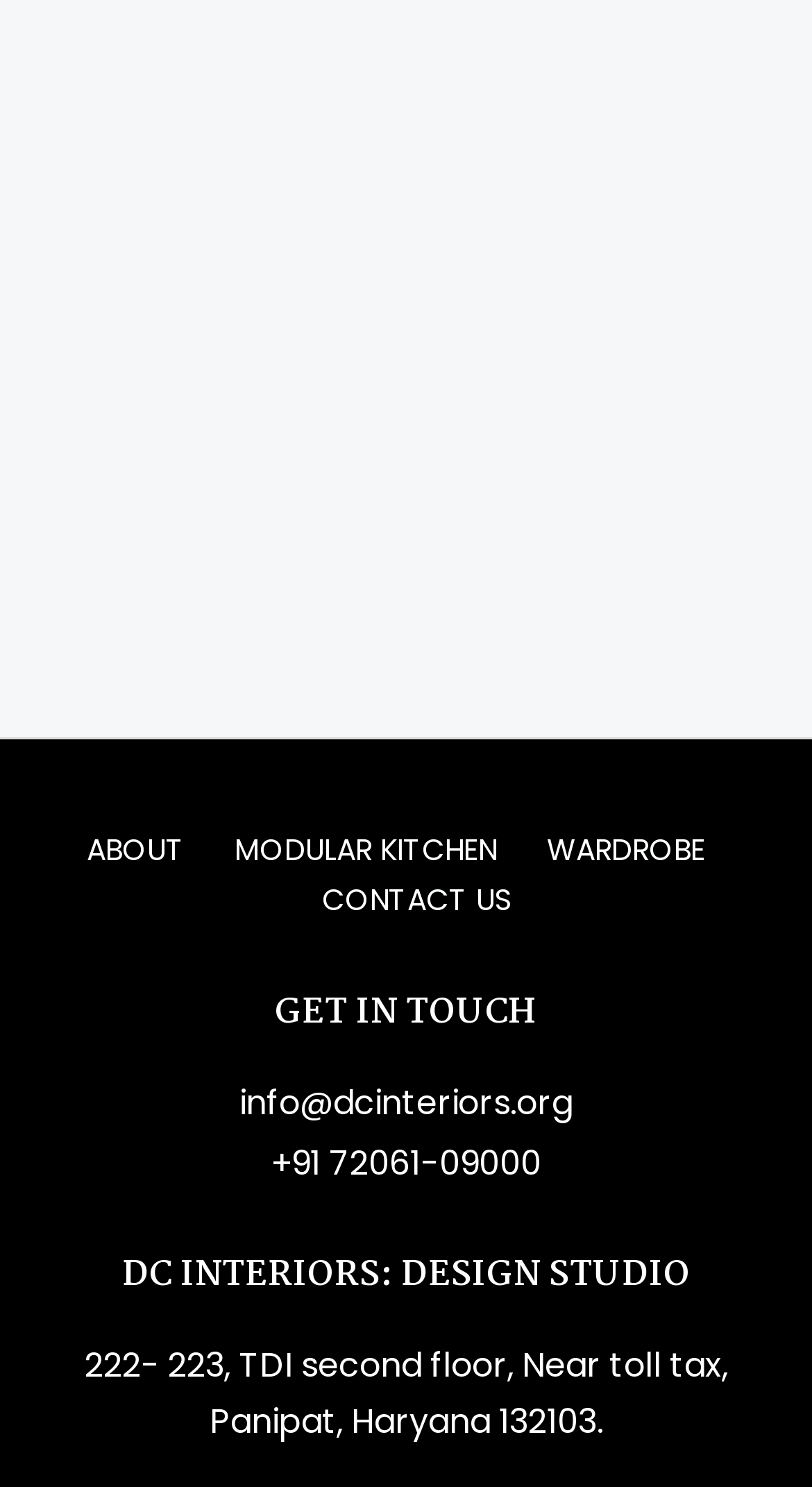Bounding box coordinates should be in the format (top-left x, top-left y, bottom-right x, bottom-right y) and all values should be floating point numbers between 0 and 1. Determine the bounding box coordinate for the UI element described as: +91 72061-09000

[0.333, 0.766, 0.667, 0.798]